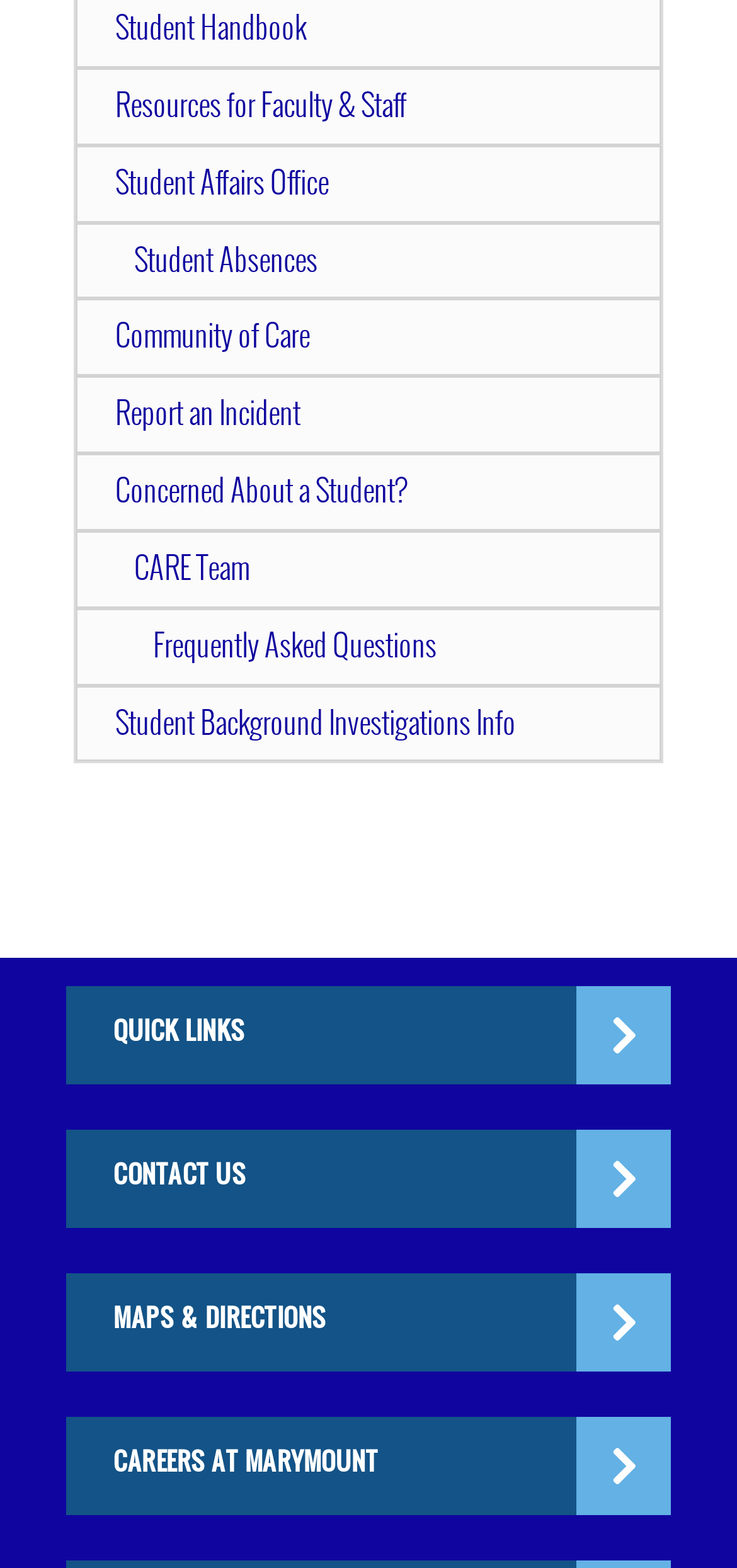Respond with a single word or phrase for the following question: 
What is the first link in the top menu?

Resources for Faculty & Staff